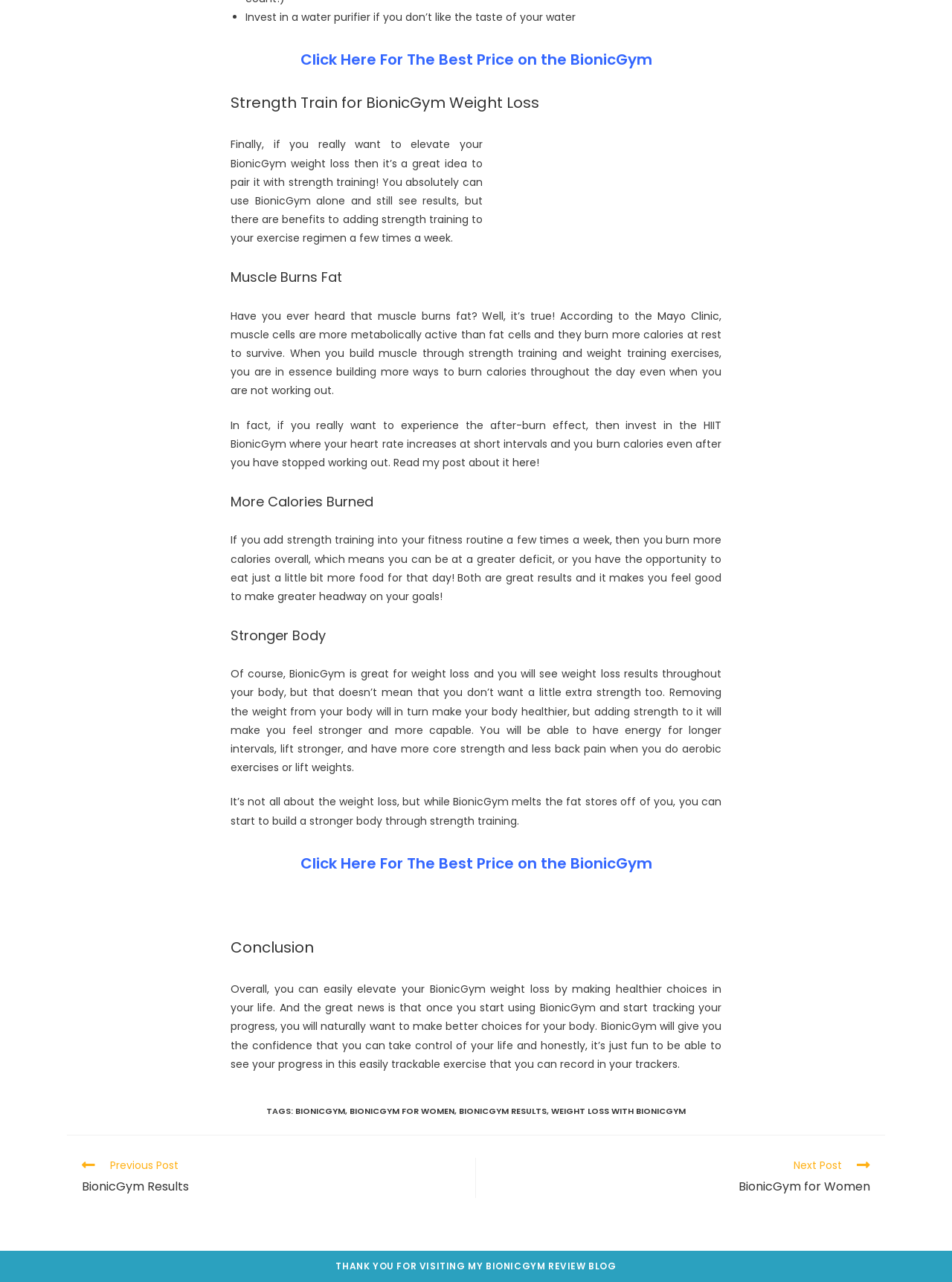Please specify the bounding box coordinates for the clickable region that will help you carry out the instruction: "Click on the 'Home' link".

None